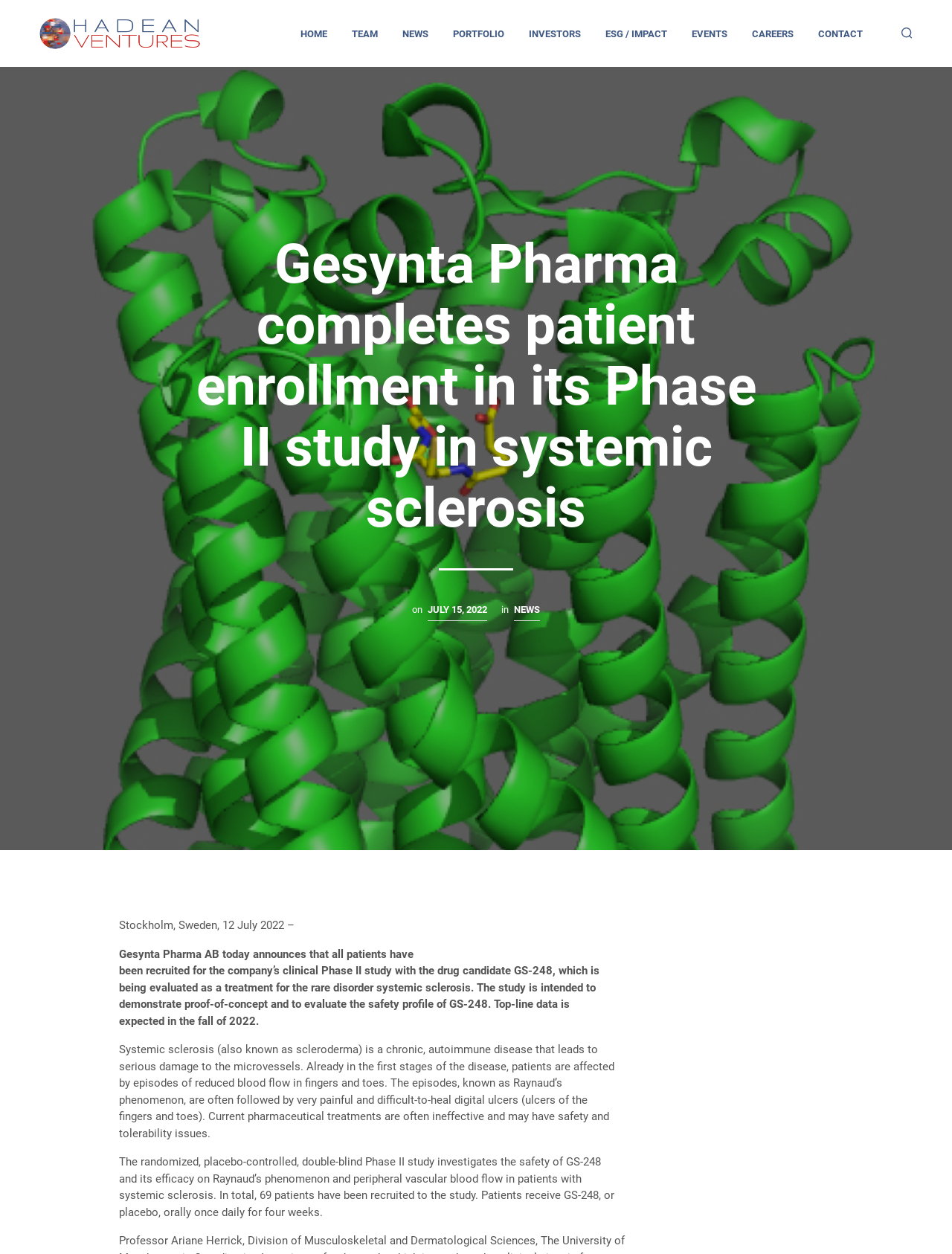Please provide the bounding box coordinates for the element that needs to be clicked to perform the following instruction: "Read the article published on JULY 15, 2022". The coordinates should be given as four float numbers between 0 and 1, i.e., [left, top, right, bottom].

[0.449, 0.481, 0.512, 0.495]